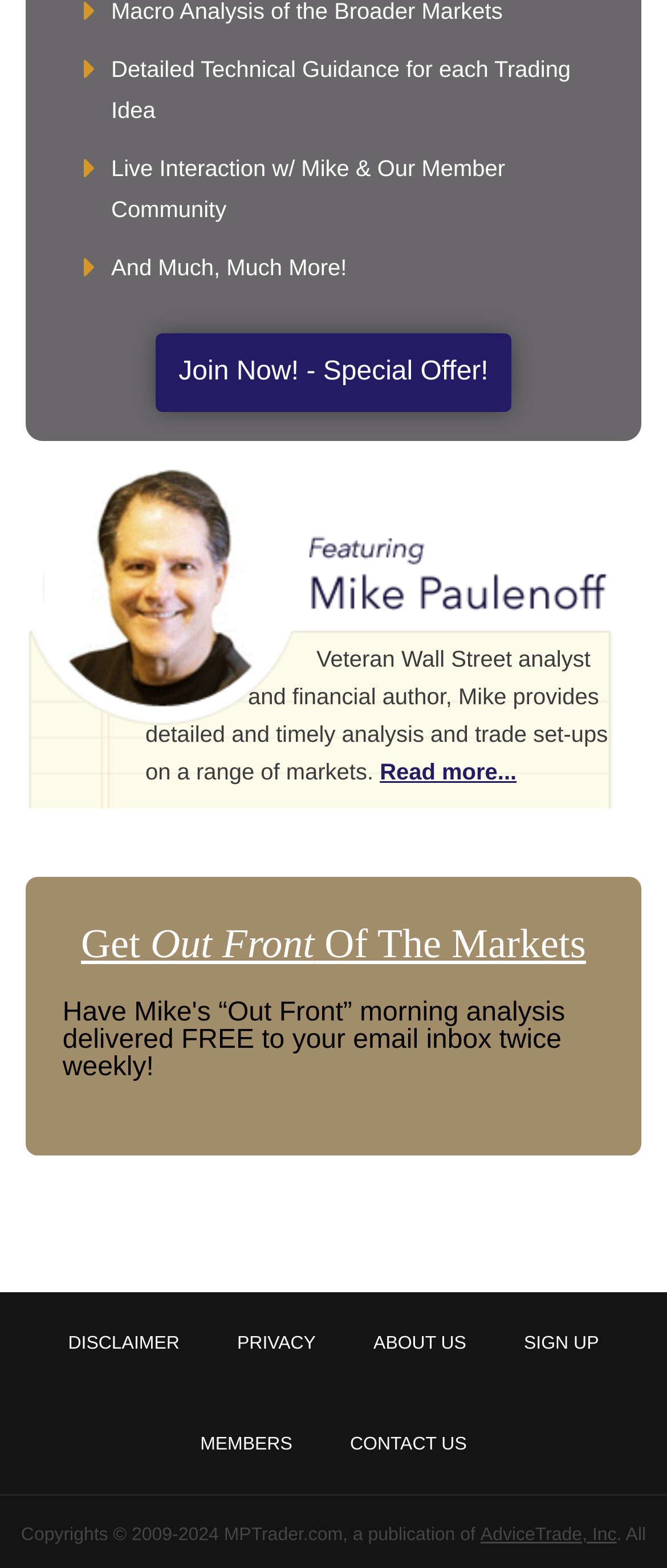Please provide a brief answer to the question using only one word or phrase: 
What is the name of the veteran Wall Street analyst?

Mike